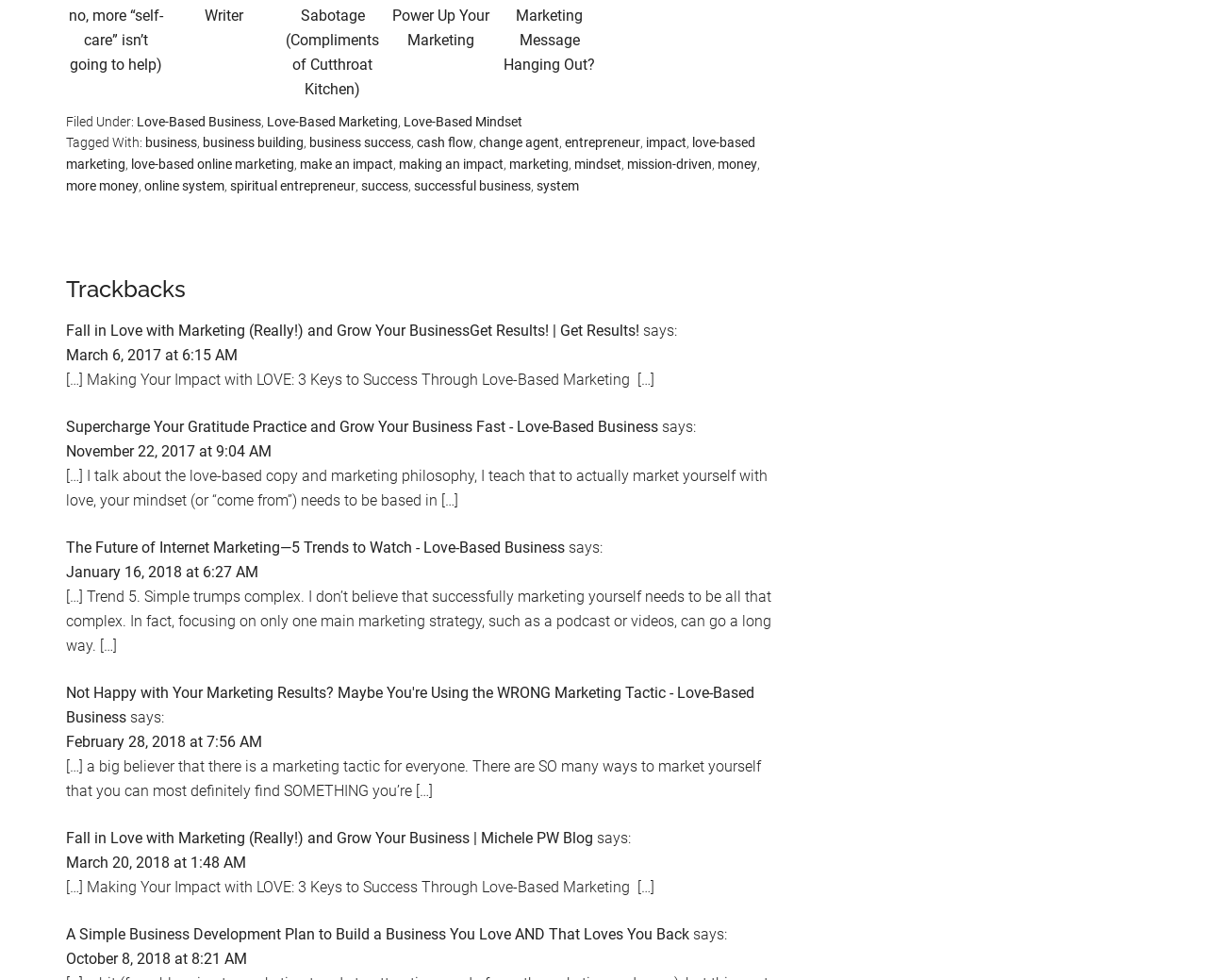Please find the bounding box coordinates of the clickable region needed to complete the following instruction: "Check the time of the post 'March 6, 2017 at 6:15 AM'". The bounding box coordinates must consist of four float numbers between 0 and 1, i.e., [left, top, right, bottom].

[0.055, 0.353, 0.197, 0.371]